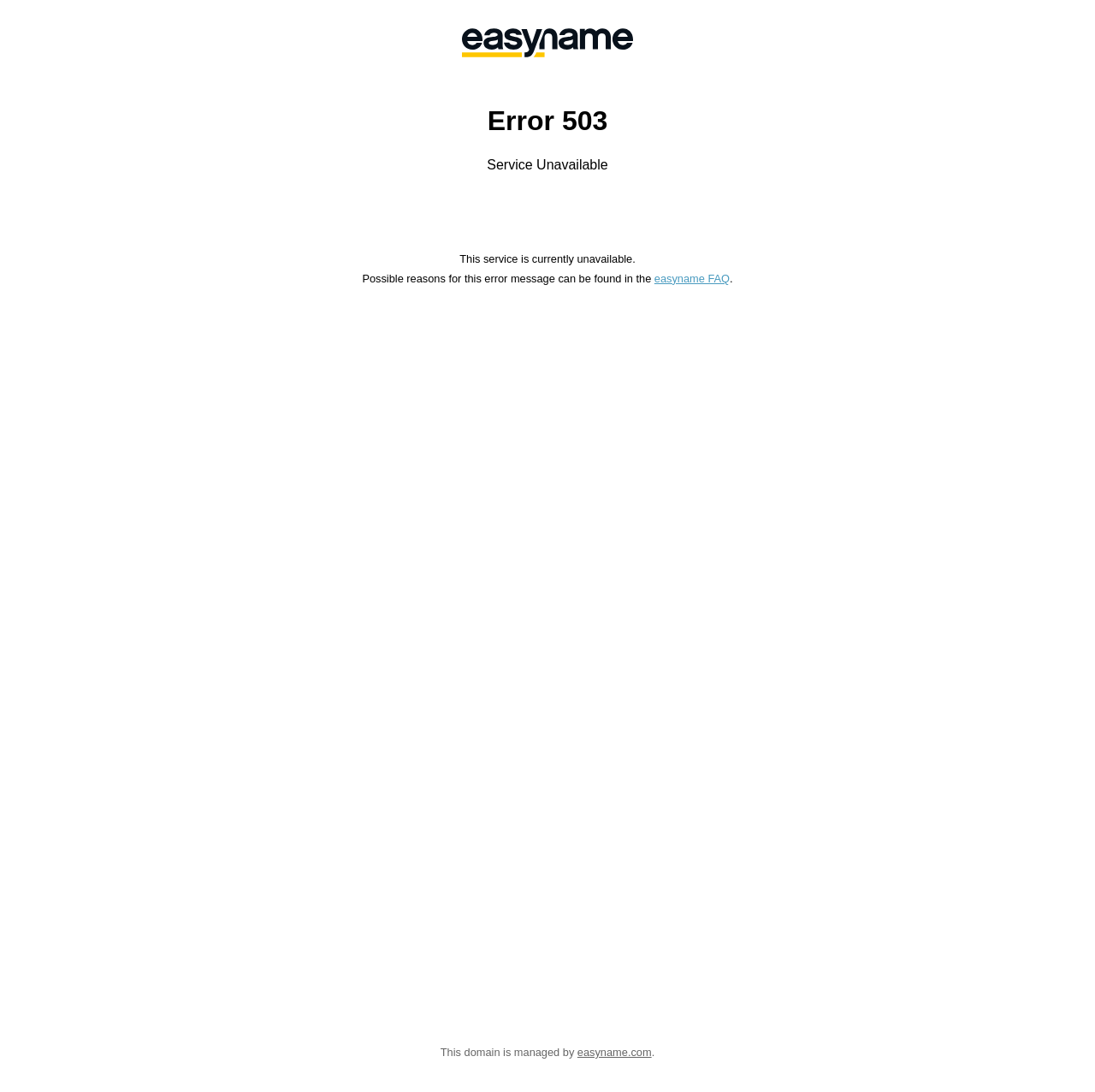Identify and provide the bounding box coordinates of the UI element described: "title="easyname GmbH"". The coordinates should be formatted as [left, top, right, bottom], with each number being a float between 0 and 1.

[0.199, 0.0, 0.801, 0.078]